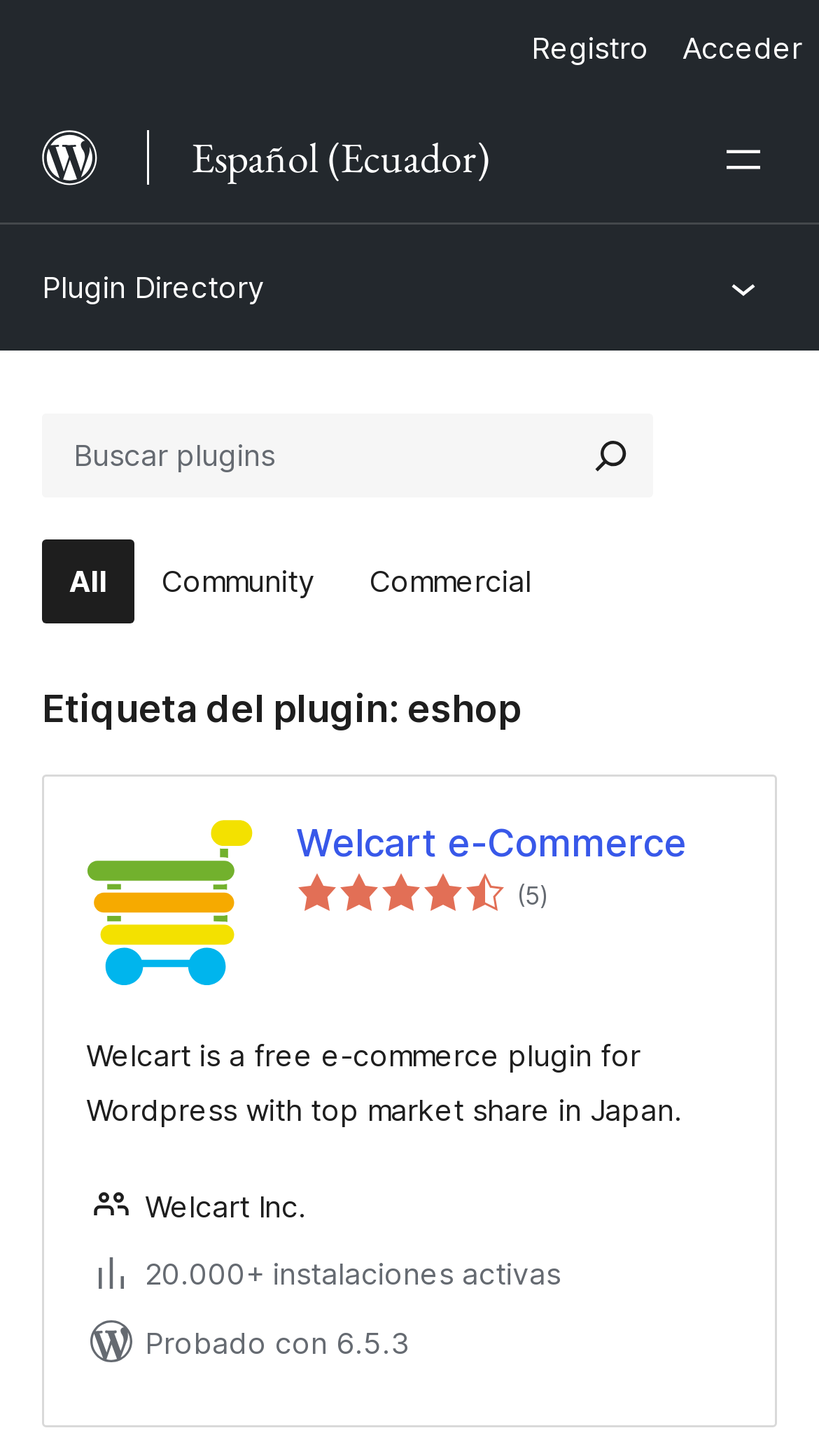Please determine the bounding box coordinates, formatted as (top-left x, top-left y, bottom-right x, bottom-right y), with all values as floating point numbers between 0 and 1. Identify the bounding box of the region described as: aria-label="Abrir el menú"

[0.836, 0.066, 1.0, 0.153]